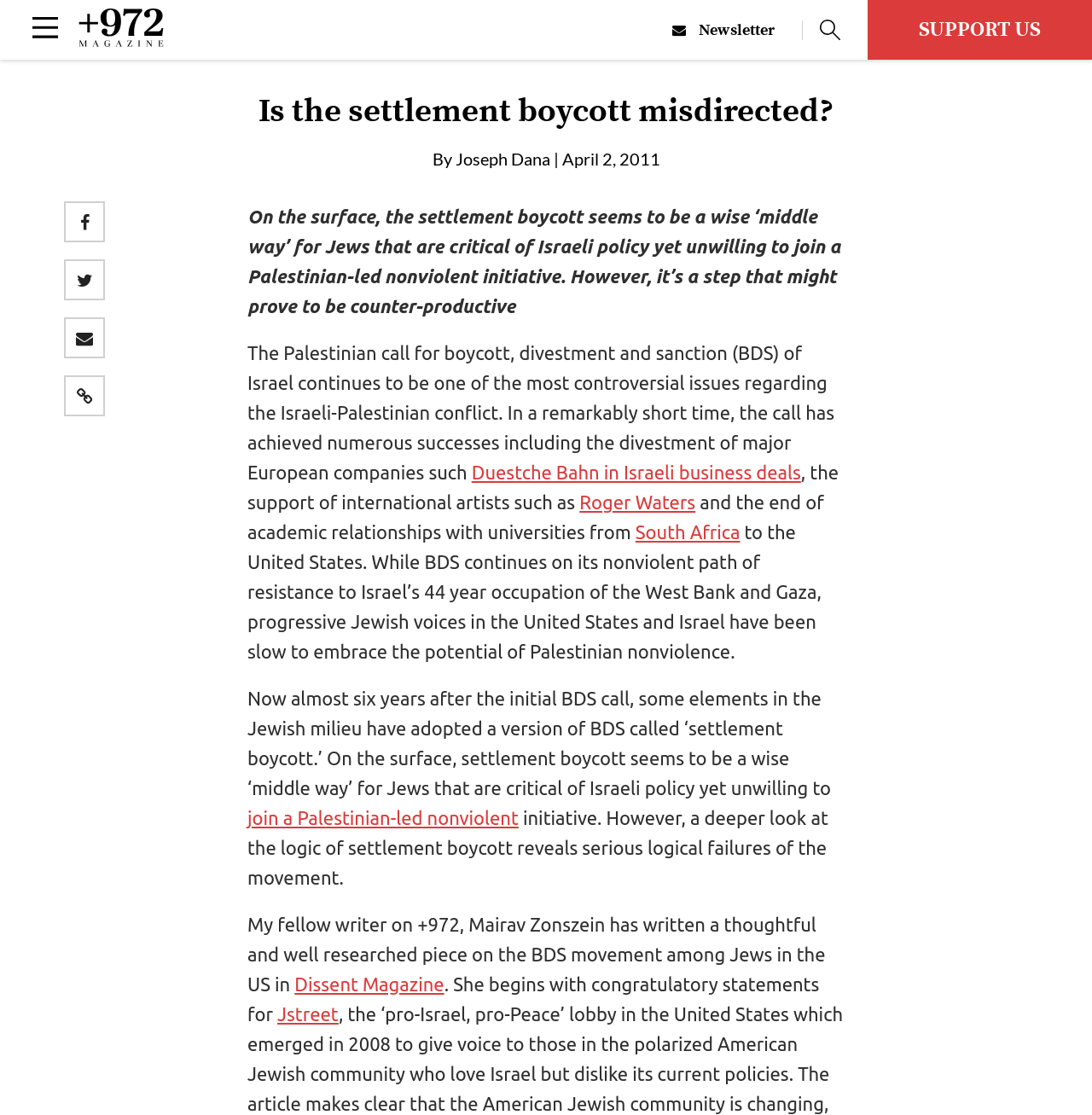Please answer the following question using a single word or phrase: Who is the author of the article?

Joseph Dana